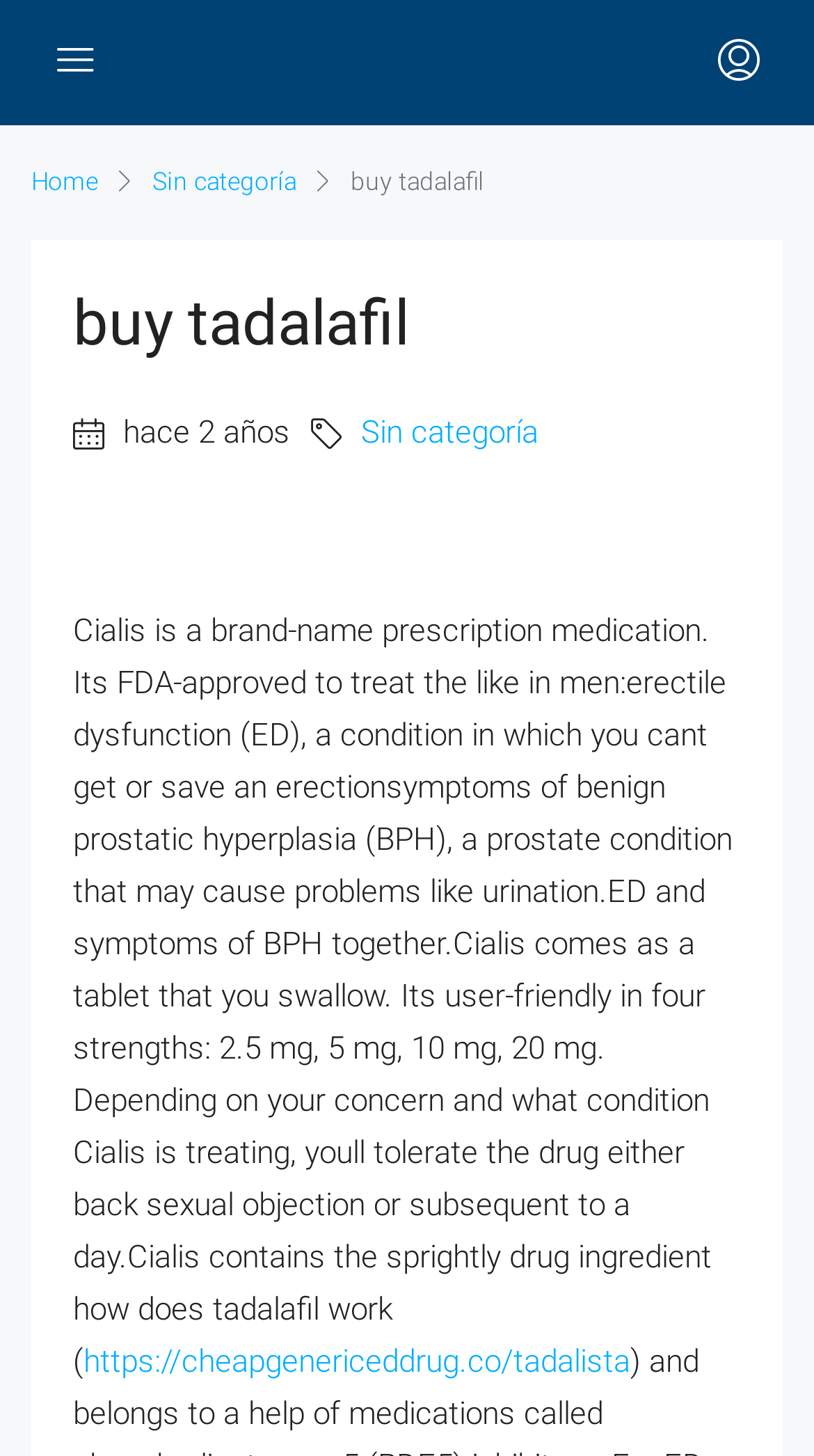What is the condition that Cialis treats in men?
From the screenshot, provide a brief answer in one word or phrase.

Erectile dysfunction